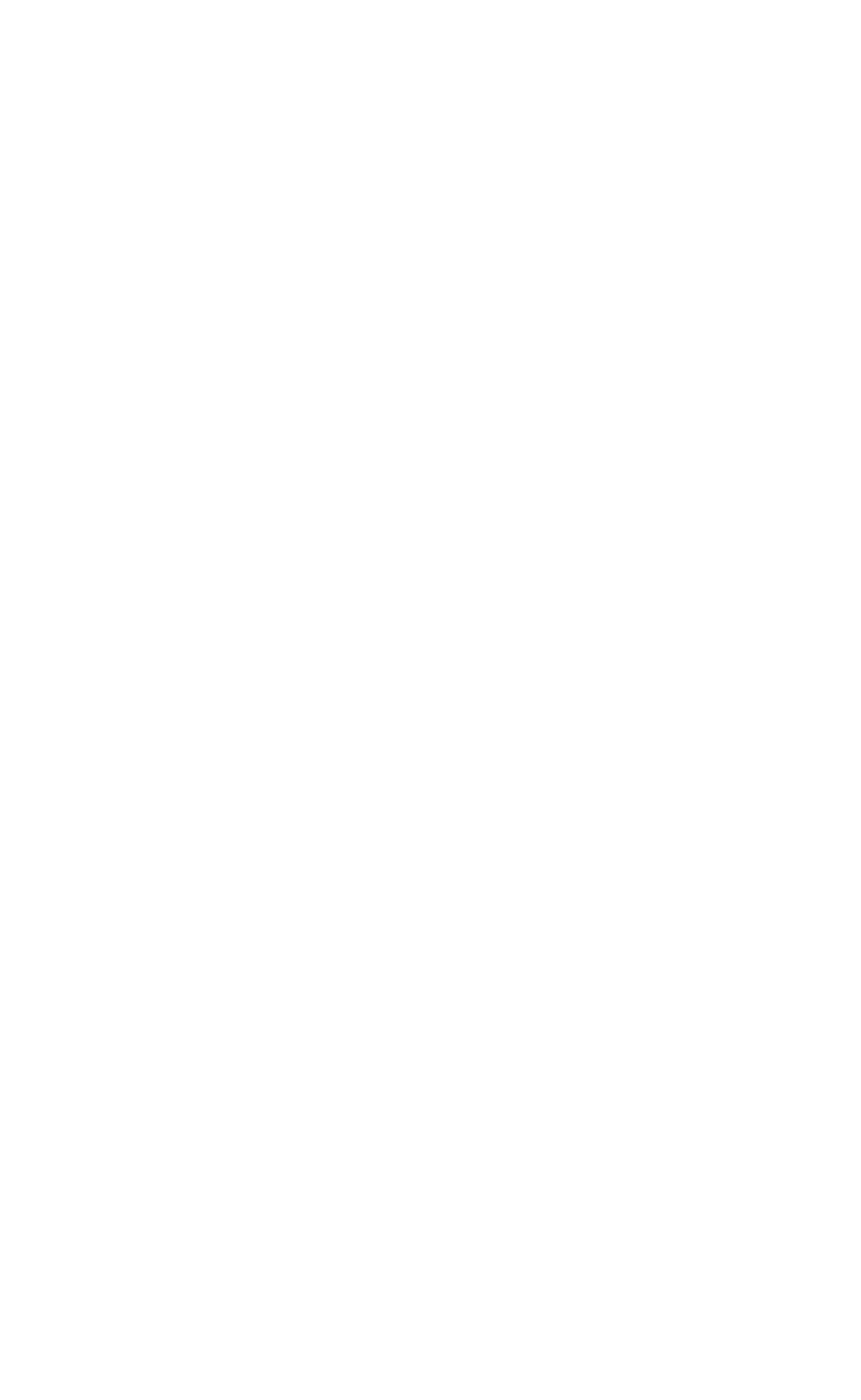How many main categories are present in the menu?
By examining the image, provide a one-word or phrase answer.

7